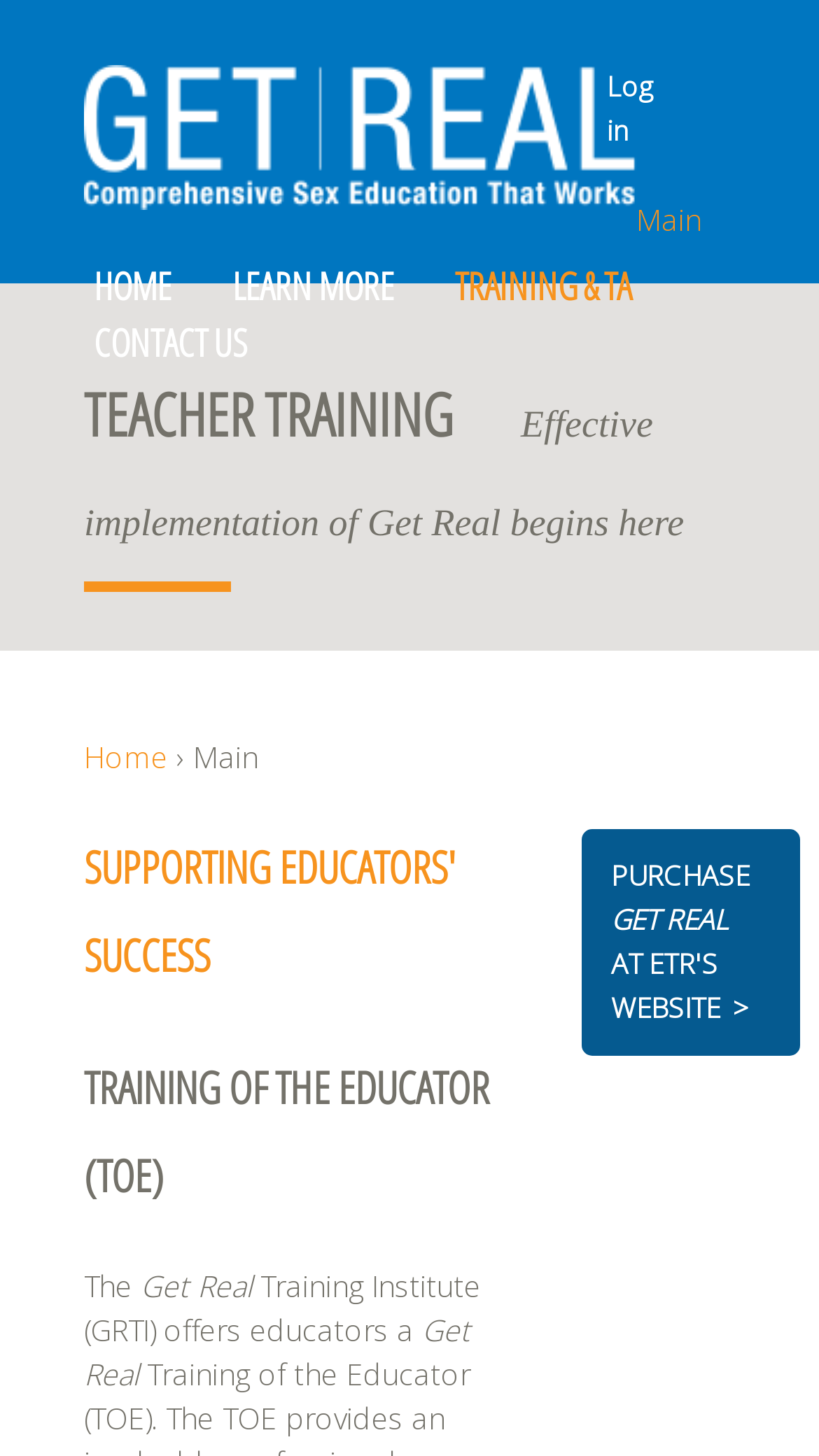Bounding box coordinates are to be given in the format (top-left x, top-left y, bottom-right x, bottom-right y). All values must be floating point numbers between 0 and 1. Provide the bounding box coordinate for the UI element described as: Home

[0.103, 0.506, 0.205, 0.533]